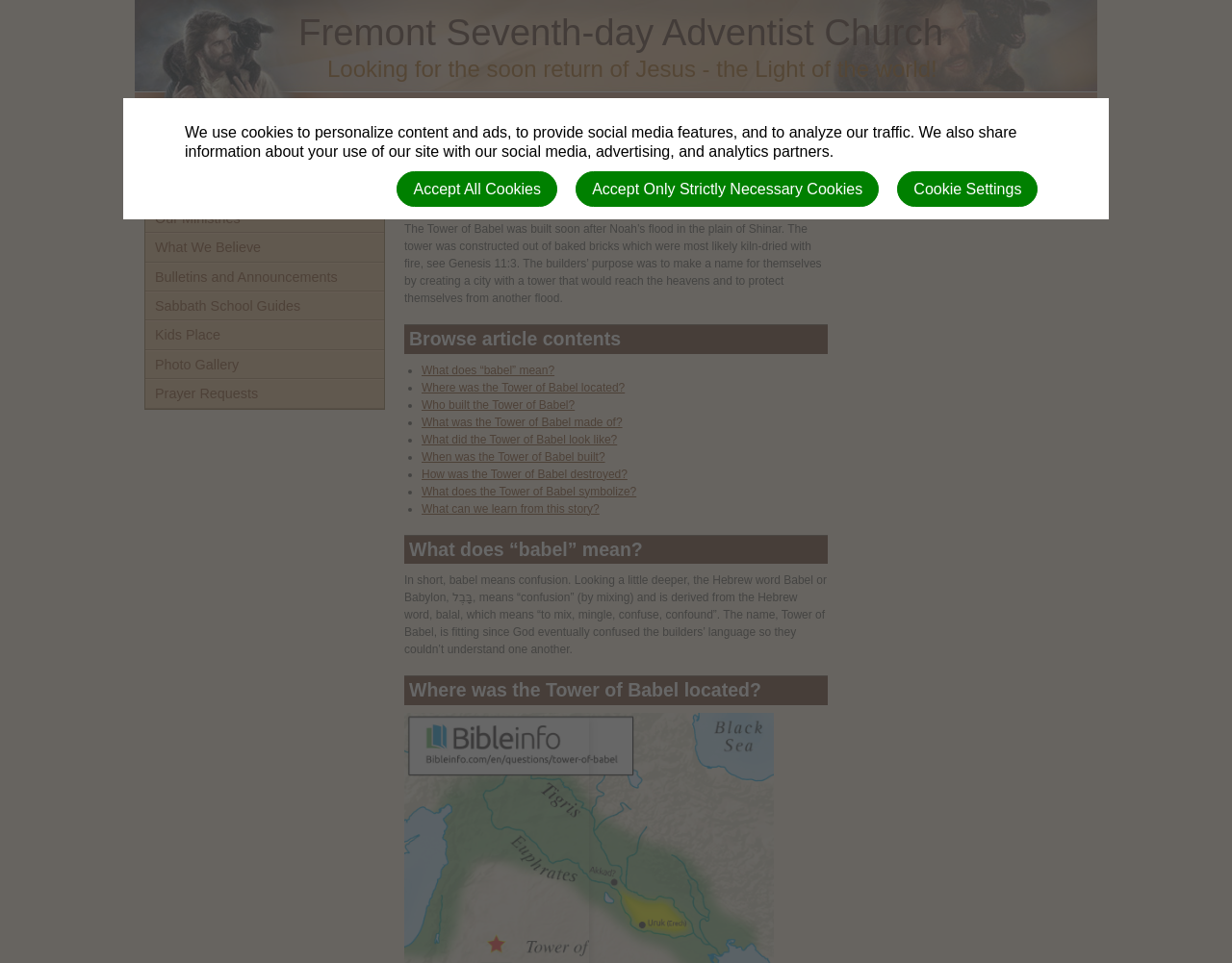Bounding box coordinates are to be given in the format (top-left x, top-left y, bottom-right x, bottom-right y). All values must be floating point numbers between 0 and 1. Provide the bounding box coordinate for the UI element described as: value="Search"

[0.844, 0.117, 0.883, 0.14]